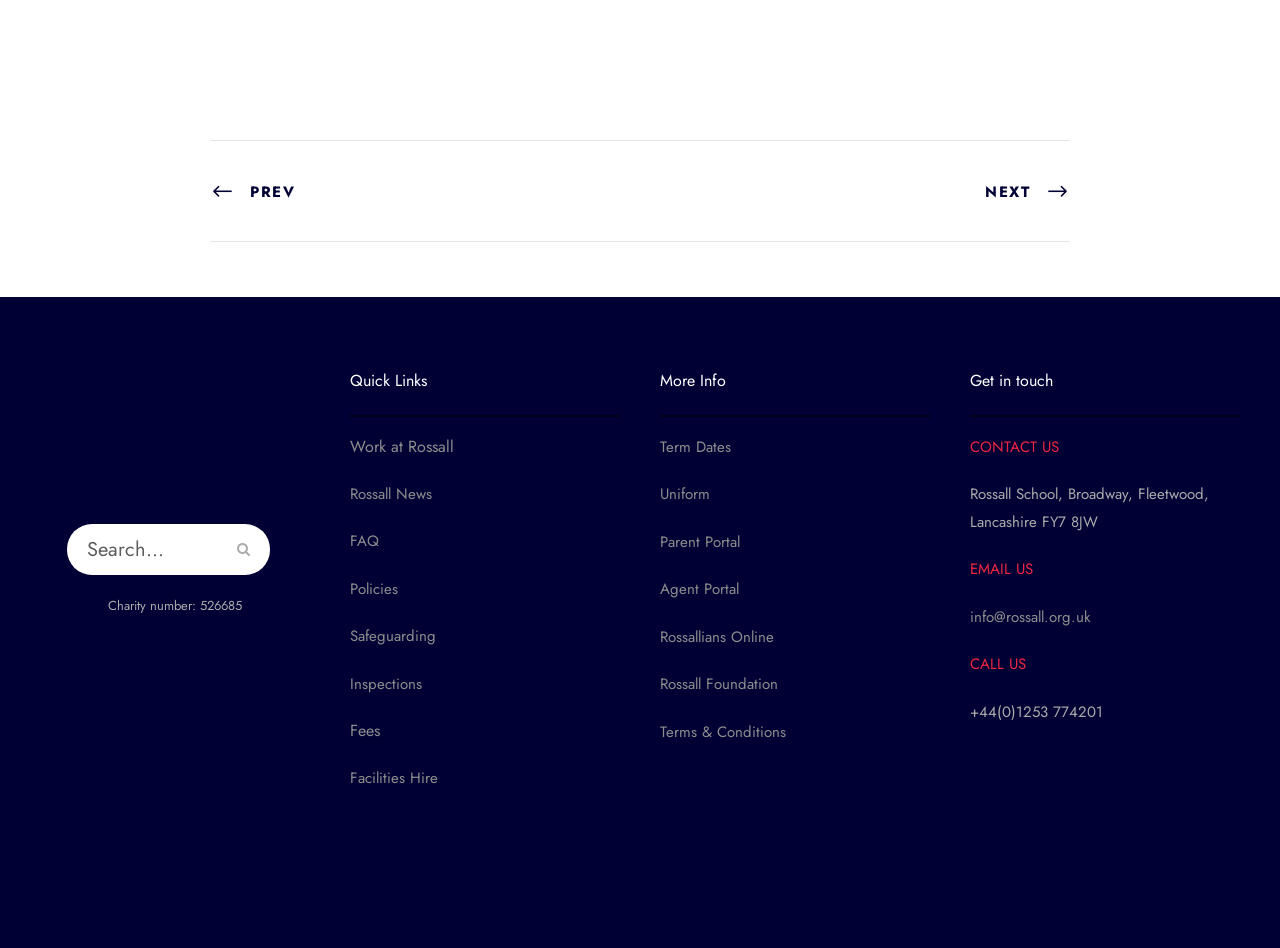Pinpoint the bounding box coordinates of the area that must be clicked to complete this instruction: "Follow Rossall on Facebook".

[0.758, 0.794, 0.793, 0.842]